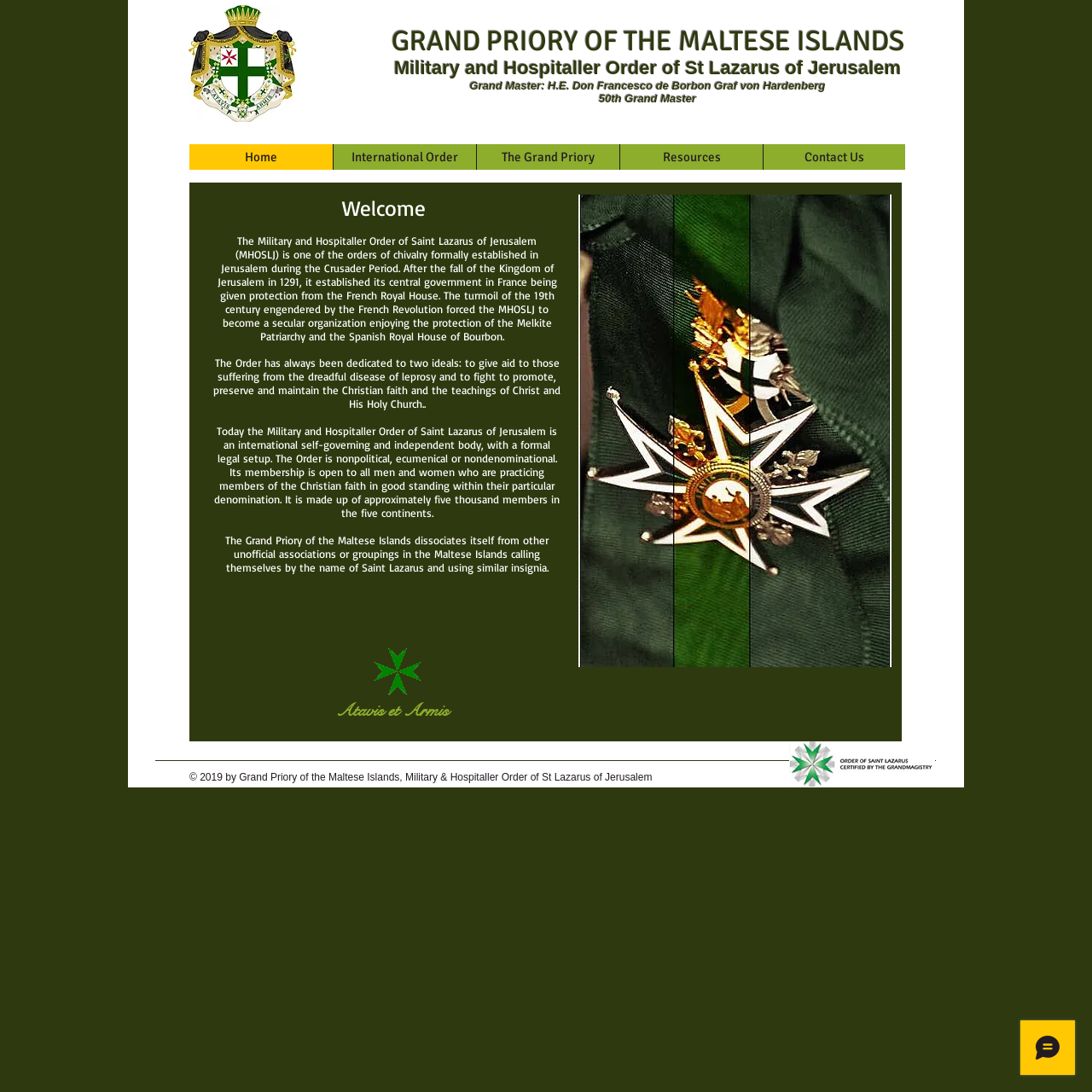Explain the webpage in detail, including its primary components.

The webpage is about the Grand Priory of the Maltese Islands, a part of the Military and Hospitaller Order of St Lazarus of Jerusalem. At the top left, there is an image of the Malta arms. Below it, there is a heading that reads "GRAND PRIORY OF THE MALTESE ISLANDS". 

To the right of the heading, there are three lines of text that provide information about the Grand Master and the Order. Below these lines, there is a navigation menu with five items: "Home", "International Order", "The Grand Priory", "Resources", and "Contact Us". 

The main content of the webpage is divided into several sections. The first section welcomes visitors and provides a brief history of the Order, including its establishment in Jerusalem during the Crusader Period and its later development. 

The next section explains the Order's ideals, which are to aid those suffering from leprosy and to promote and preserve the Christian faith. 

The following section describes the Order's current status as an international, self-governing, and independent body with a formal legal setup. It also mentions the Order's membership and its dissociation from other unofficial associations in the Maltese Islands. 

There are two images on the page: one is a crest or emblem, and the other is a badge. 

At the bottom of the page, there is a heading that reads "Atavis et Armis", and below it, there is a copyright notice. To the right of the copyright notice, there is an image of a certified logo. 

Finally, there is an iframe at the bottom right corner of the page, which is a Wix Chat window.